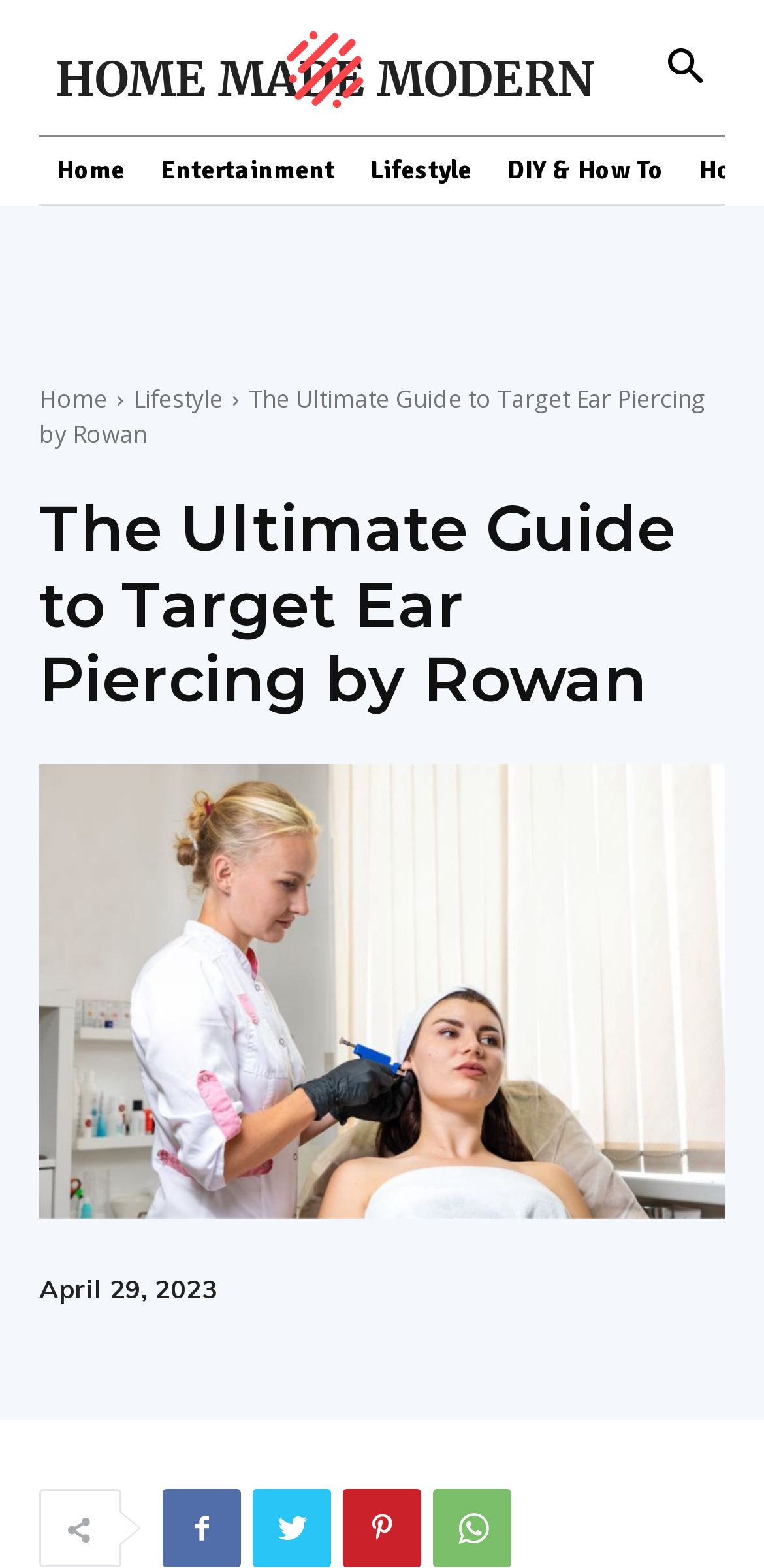Kindly provide the bounding box coordinates of the section you need to click on to fulfill the given instruction: "go to the DIY & How To page".

[0.641, 0.088, 0.892, 0.13]